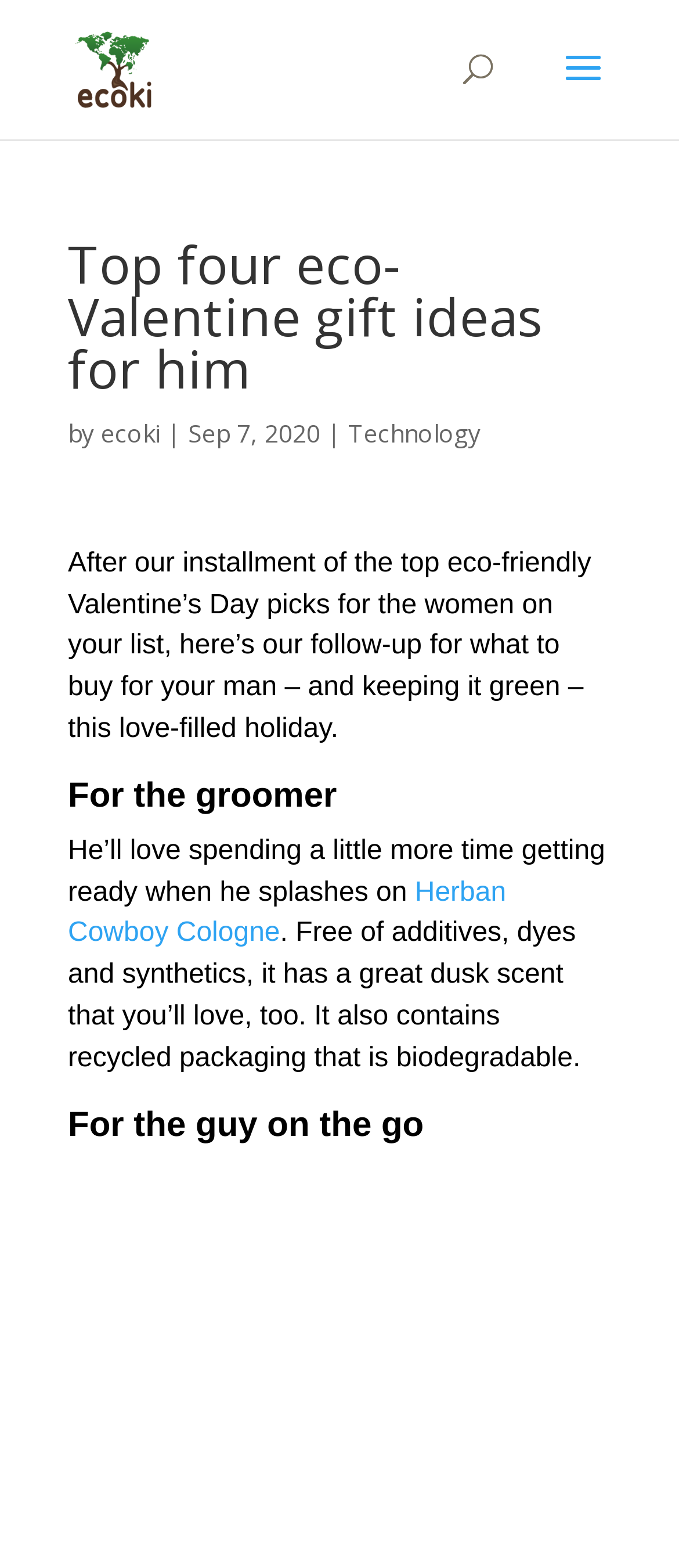Is the packaging of the first gift idea biodegradable?
Give a detailed explanation using the information visible in the image.

The description of the first gift idea, 'Herban Cowboy Cologne', mentions that it 'contains recycled packaging that is biodegradable'.